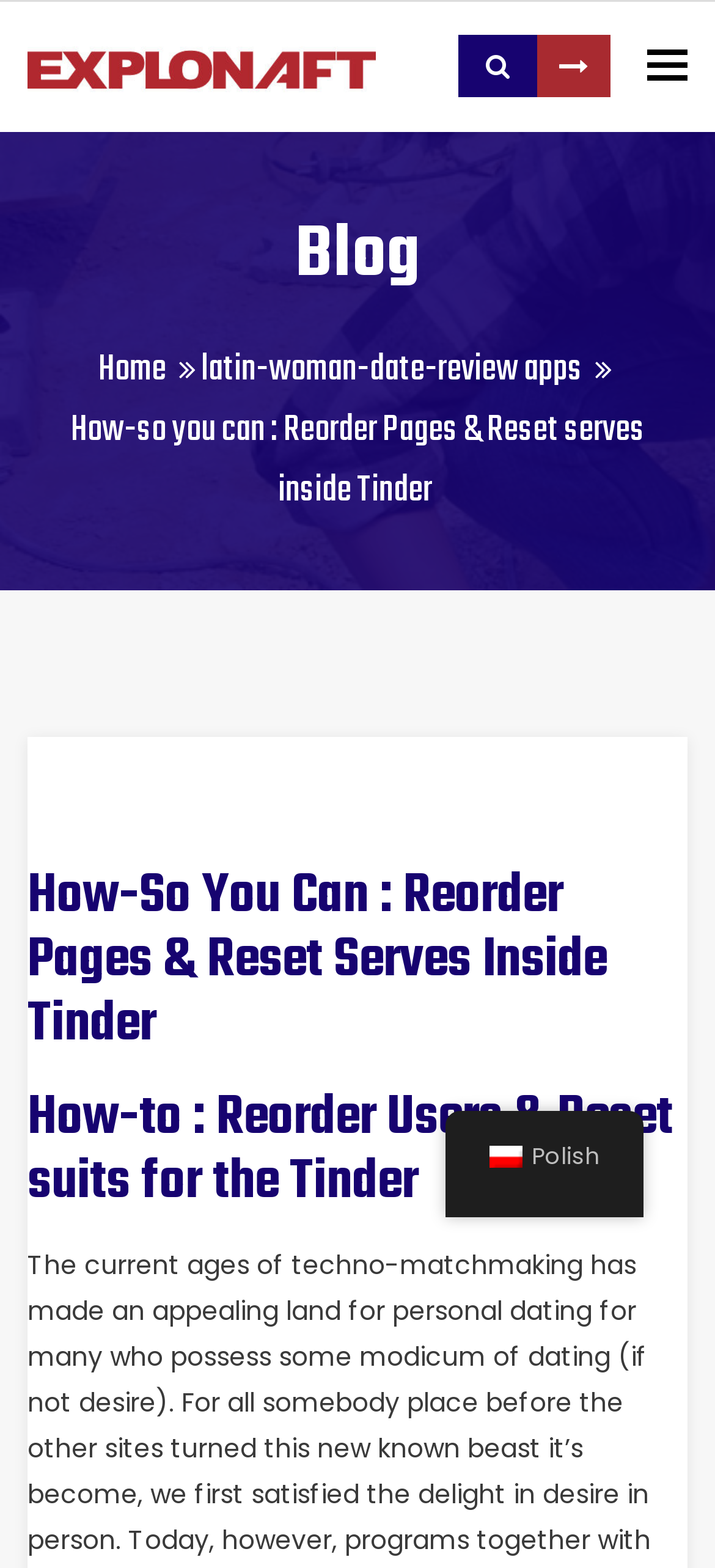Show the bounding box coordinates for the element that needs to be clicked to execute the following instruction: "Read the blog". Provide the coordinates in the form of four float numbers between 0 and 1, i.e., [left, top, right, bottom].

[0.038, 0.129, 0.962, 0.199]